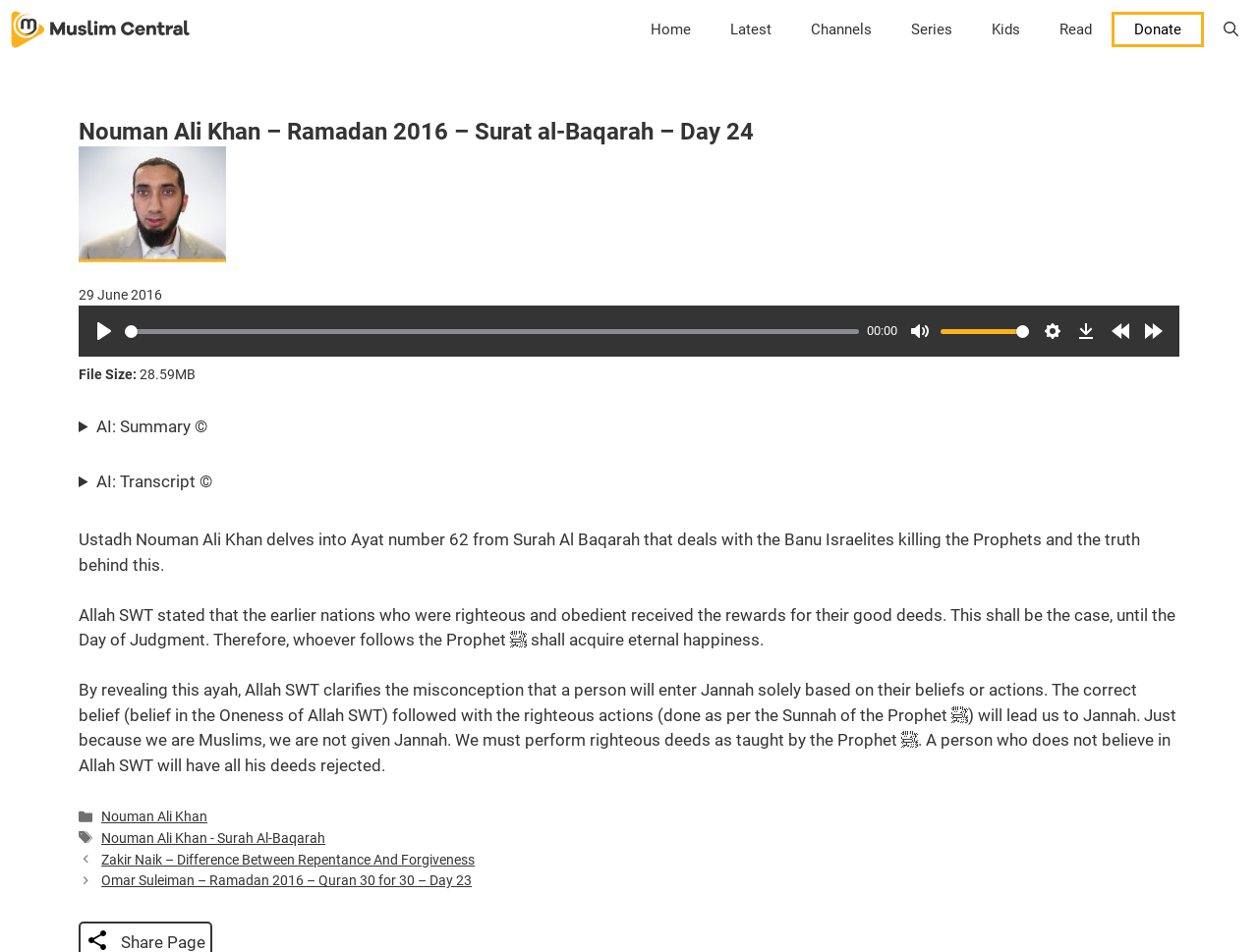What is the file size of the audio lecture?
Examine the image closely and answer the question with as much detail as possible.

The file size of the audio lecture is 28.59MB, which is mentioned in the static text 'File Size: 28.59MB'.